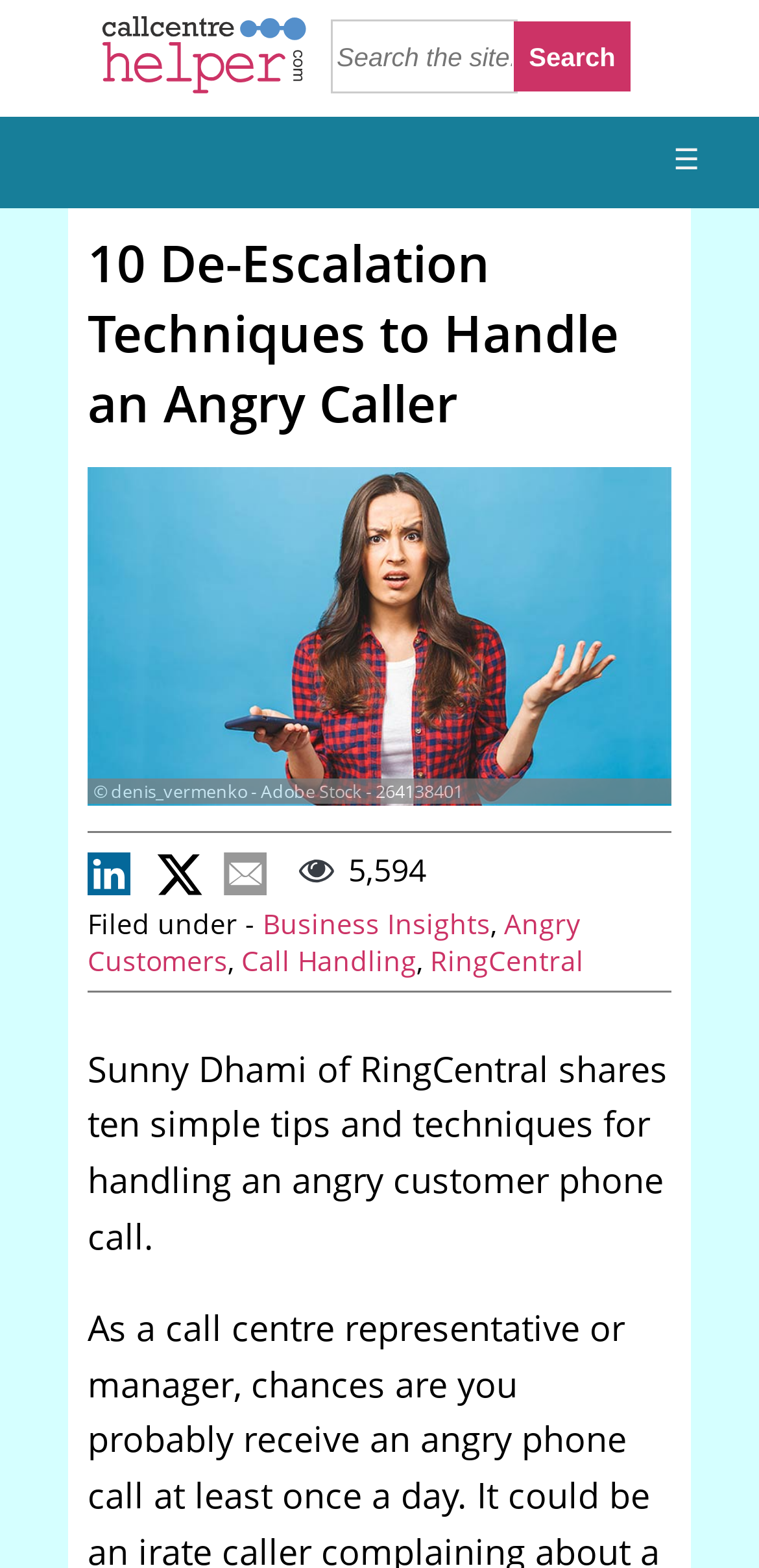Can you find and provide the title of the webpage?

10 De-Escalation Techniques to Handle an Angry Caller